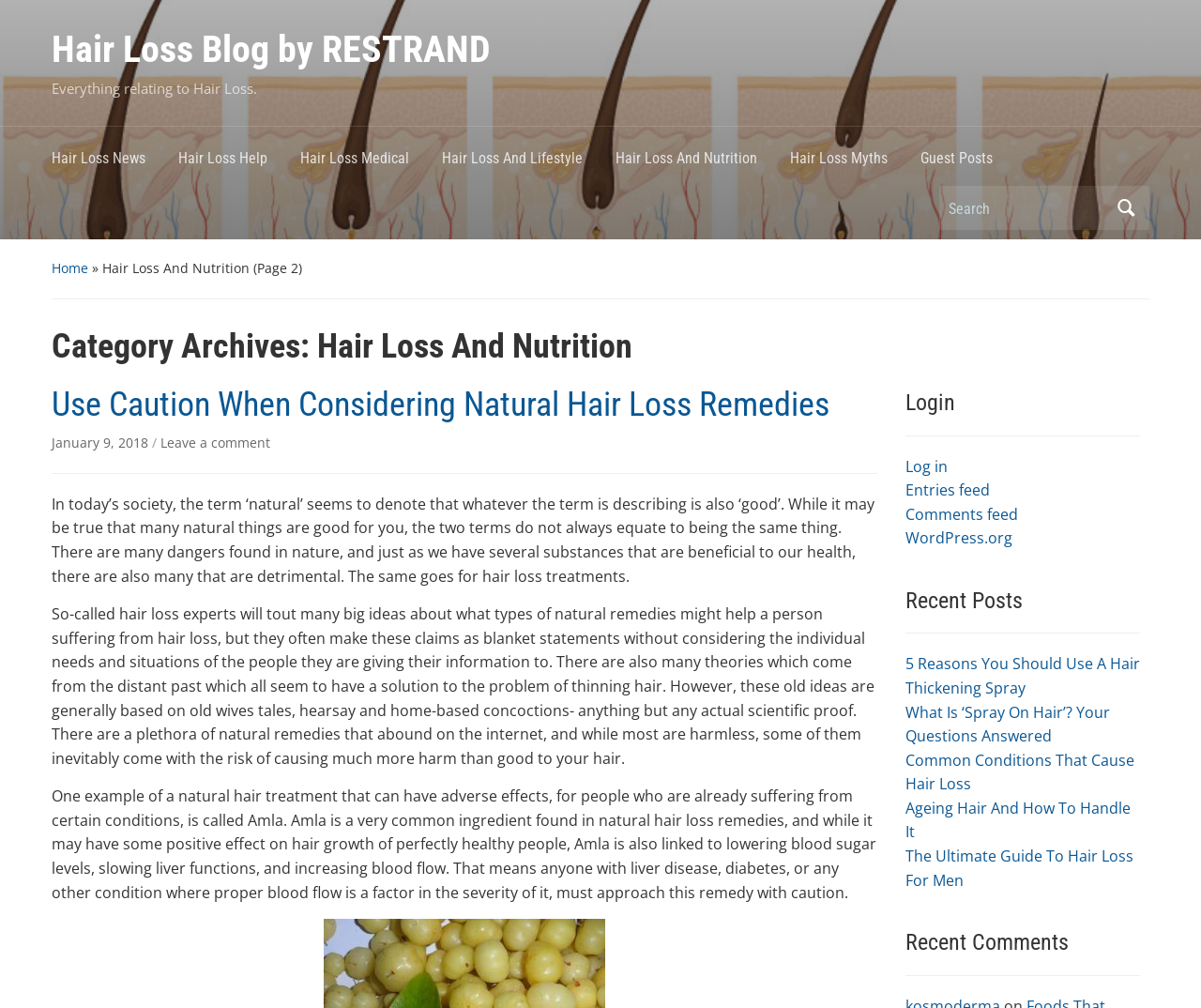How many recent posts are listed on the page?
Give a thorough and detailed response to the question.

I counted the links under the 'Recent Posts' section, which are '5 Reasons You Should Use A Hair Thickening Spray', 'What Is ‘Spray On Hair’? Your Questions Answered', 'Common Conditions That Cause Hair Loss', 'Ageing Hair And How To Handle It', and 'The Ultimate Guide To Hair Loss For Men', totaling 5 recent posts.